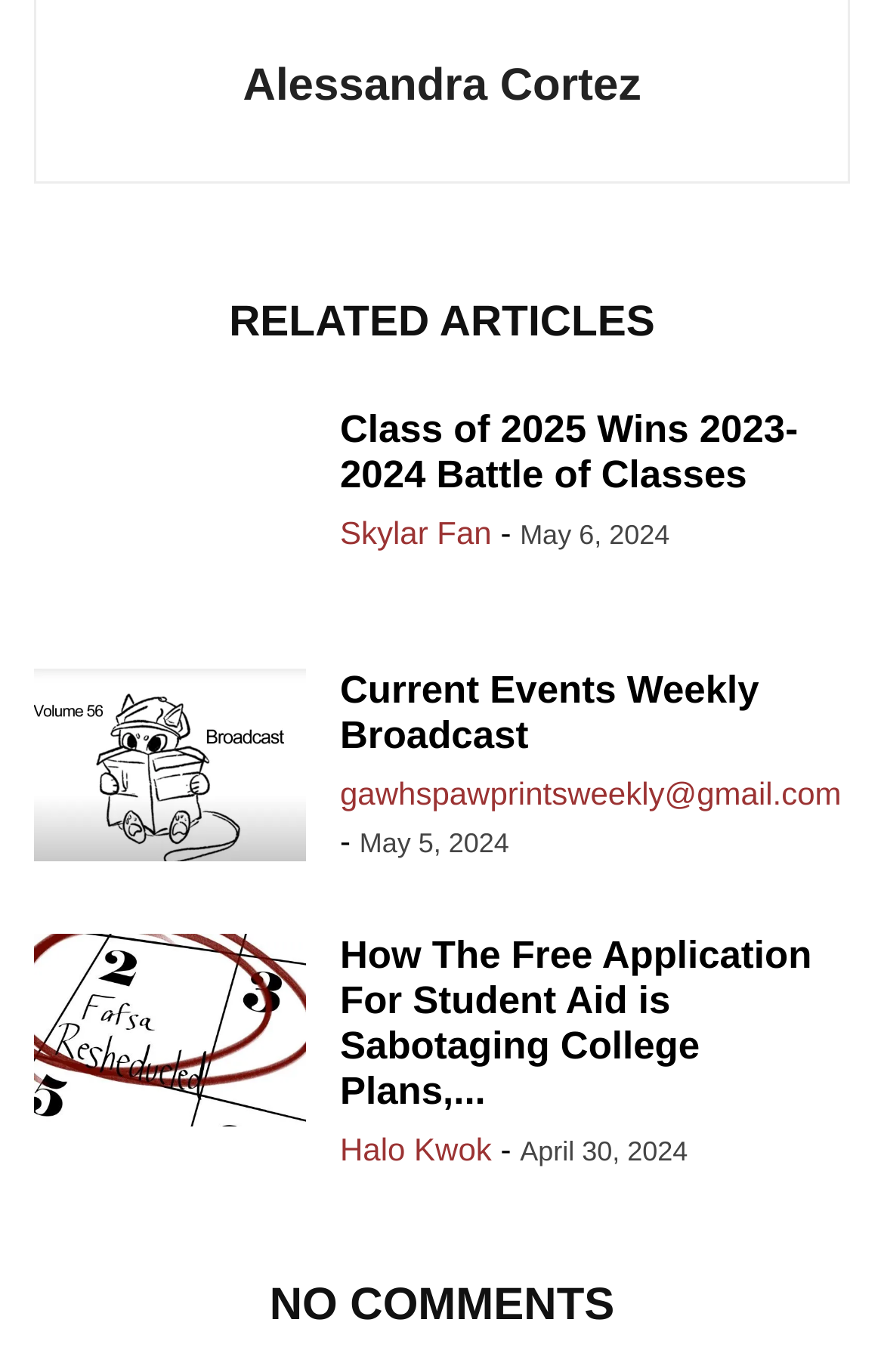How many links are there in the third article?
Using the picture, provide a one-word or short phrase answer.

2